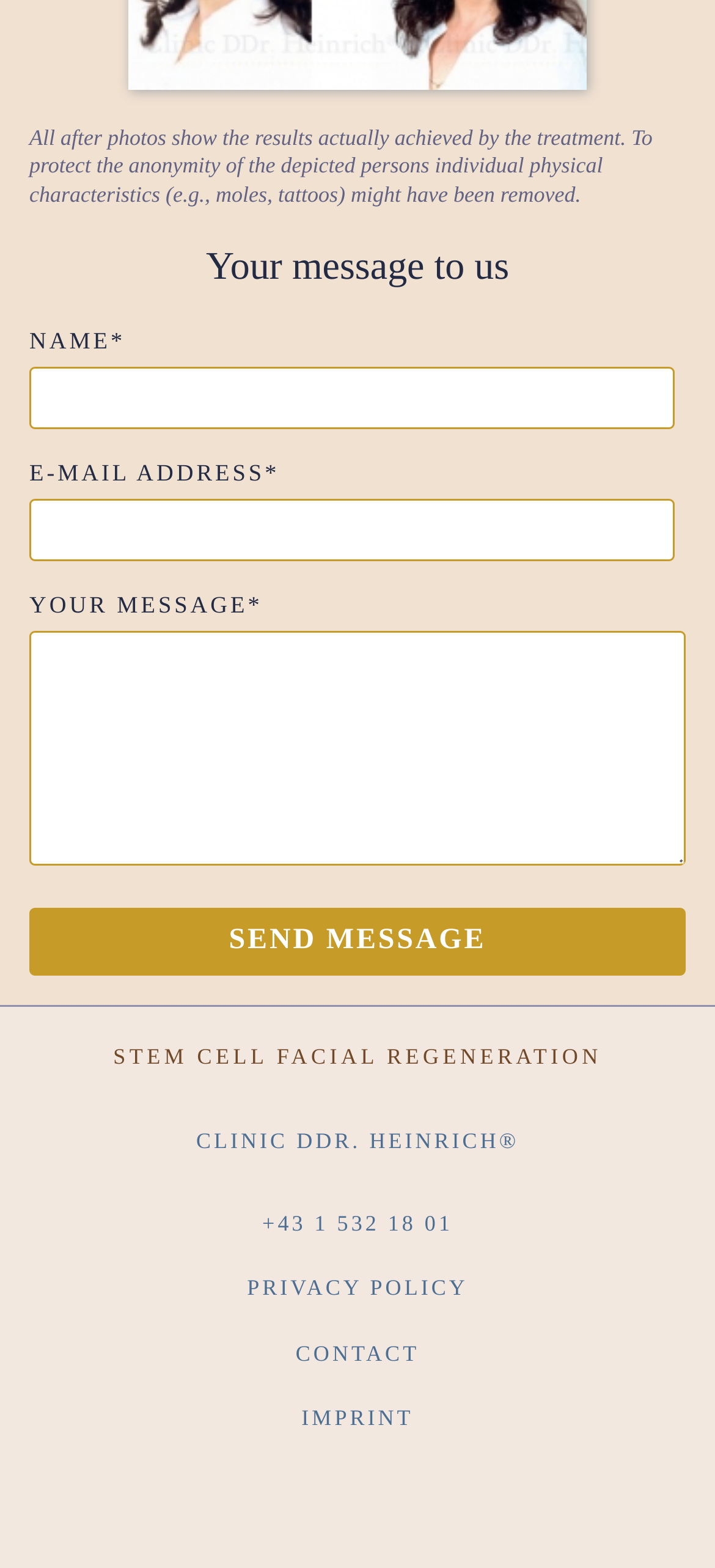Please give the bounding box coordinates of the area that should be clicked to fulfill the following instruction: "Fill in your name". The coordinates should be in the format of four float numbers from 0 to 1, i.e., [left, top, right, bottom].

[0.041, 0.234, 0.944, 0.274]